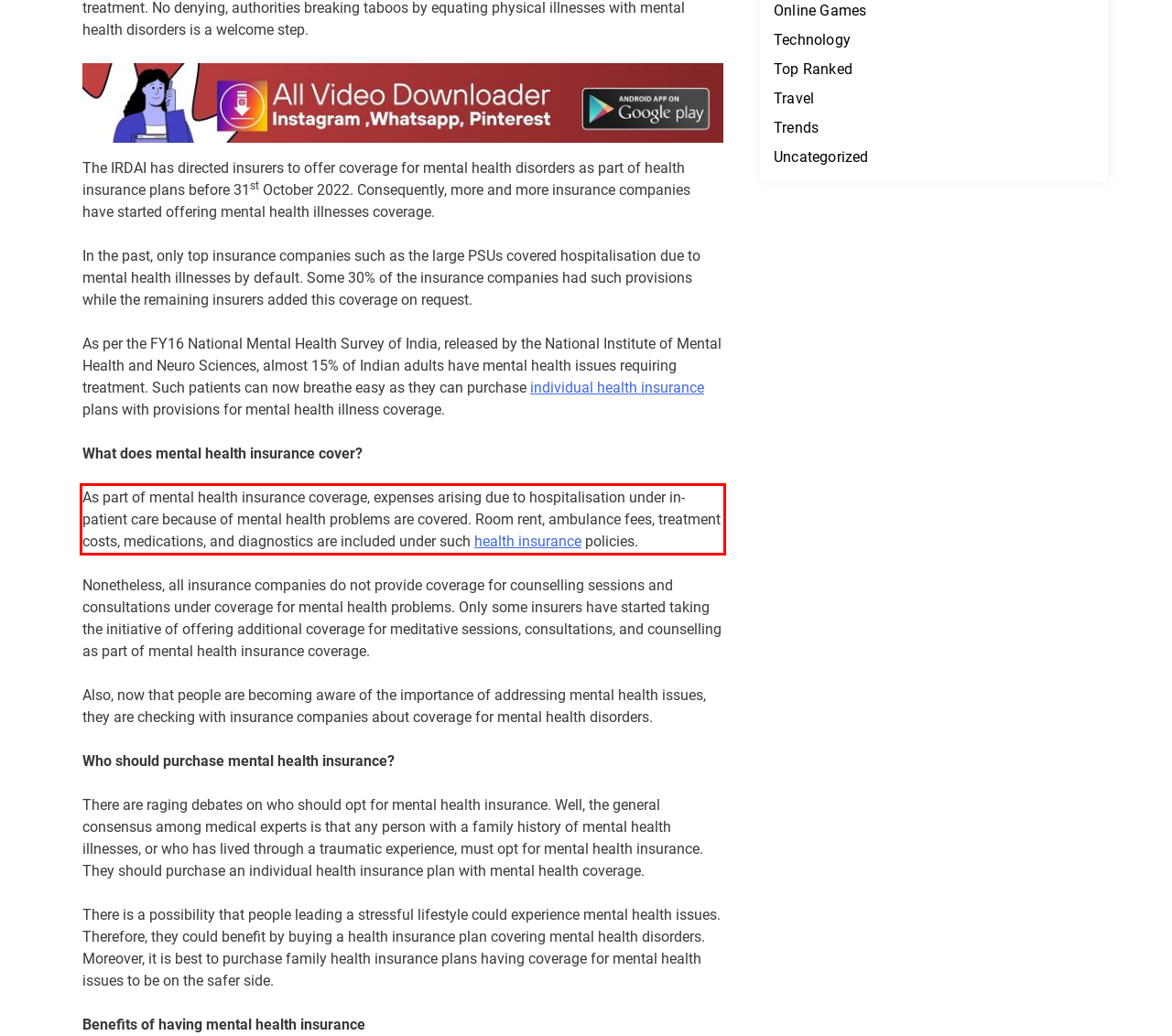You are given a screenshot showing a webpage with a red bounding box. Perform OCR to capture the text within the red bounding box.

As part of mental health insurance coverage, expenses arising due to hospitalisation under in-patient care because of mental health problems are covered. Room rent, ambulance fees, treatment costs, medications, and diagnostics are included under such health insurance policies.